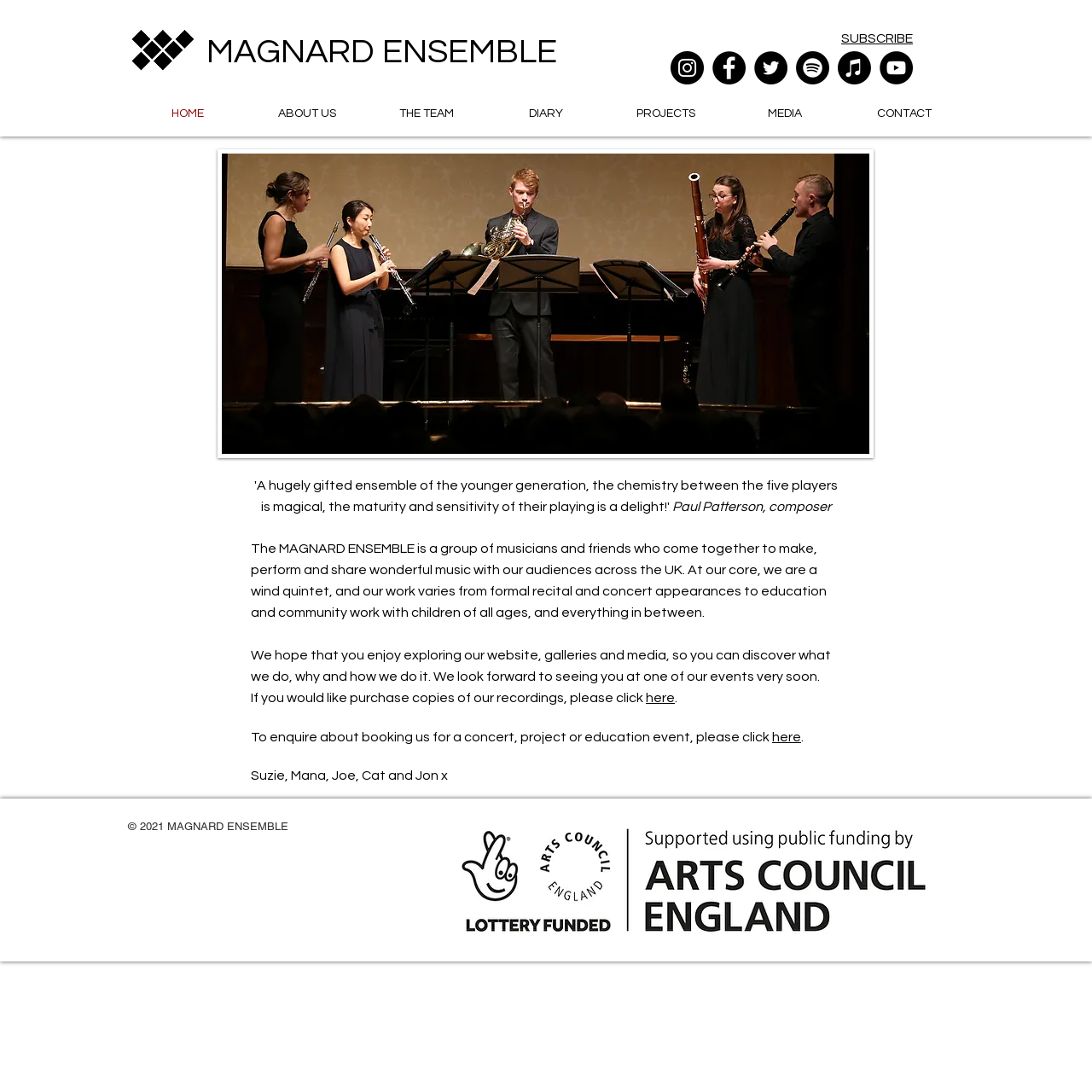Please determine the bounding box coordinates of the area that needs to be clicked to complete this task: 'Click on the Instagram link'. The coordinates must be four float numbers between 0 and 1, formatted as [left, top, right, bottom].

[0.614, 0.047, 0.645, 0.077]